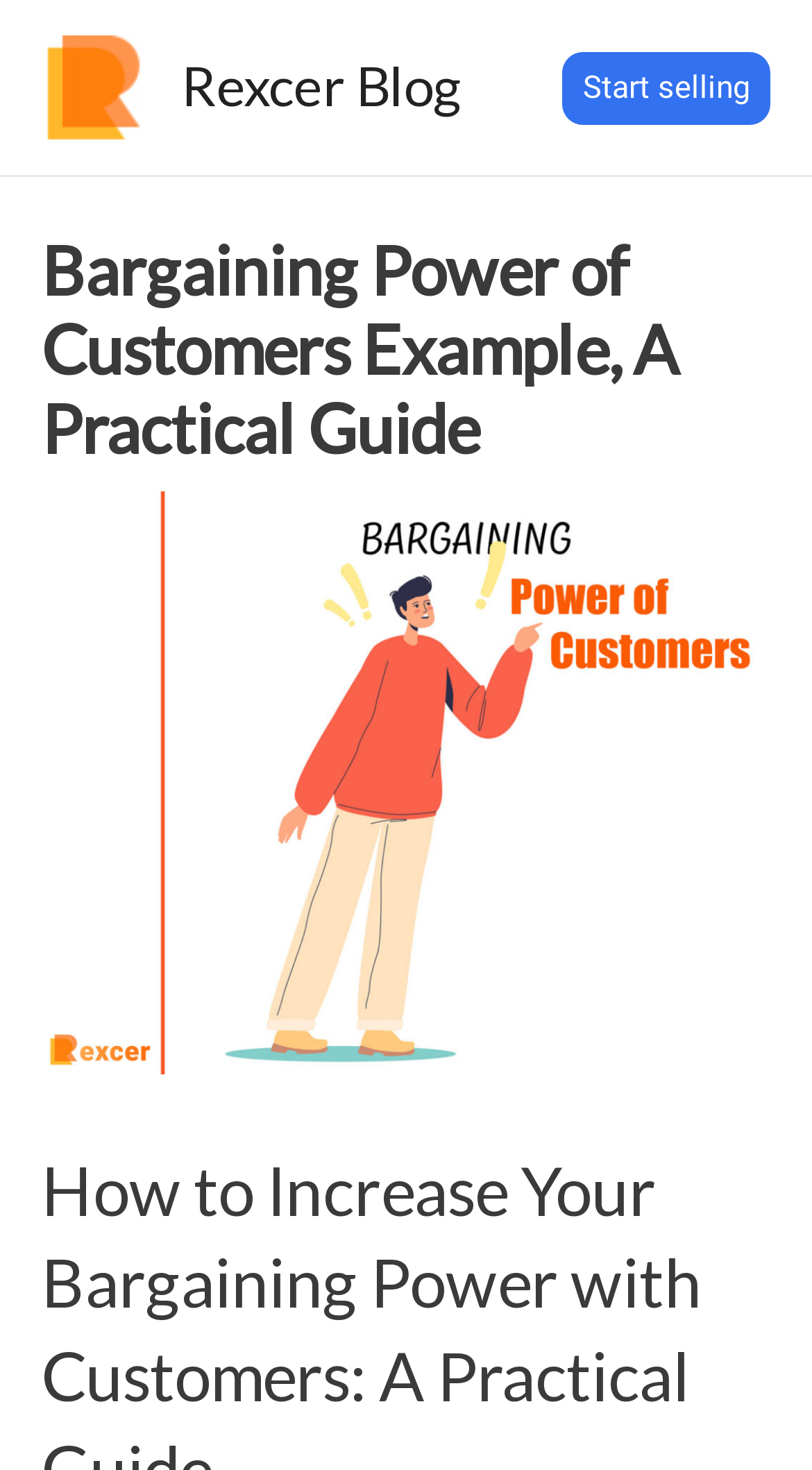Bounding box coordinates are specified in the format (top-left x, top-left y, bottom-right x, bottom-right y). All values are floating point numbers bounded between 0 and 1. Please provide the bounding box coordinate of the region this sentence describes: alt="Rexcer Blog"

[0.051, 0.043, 0.179, 0.072]